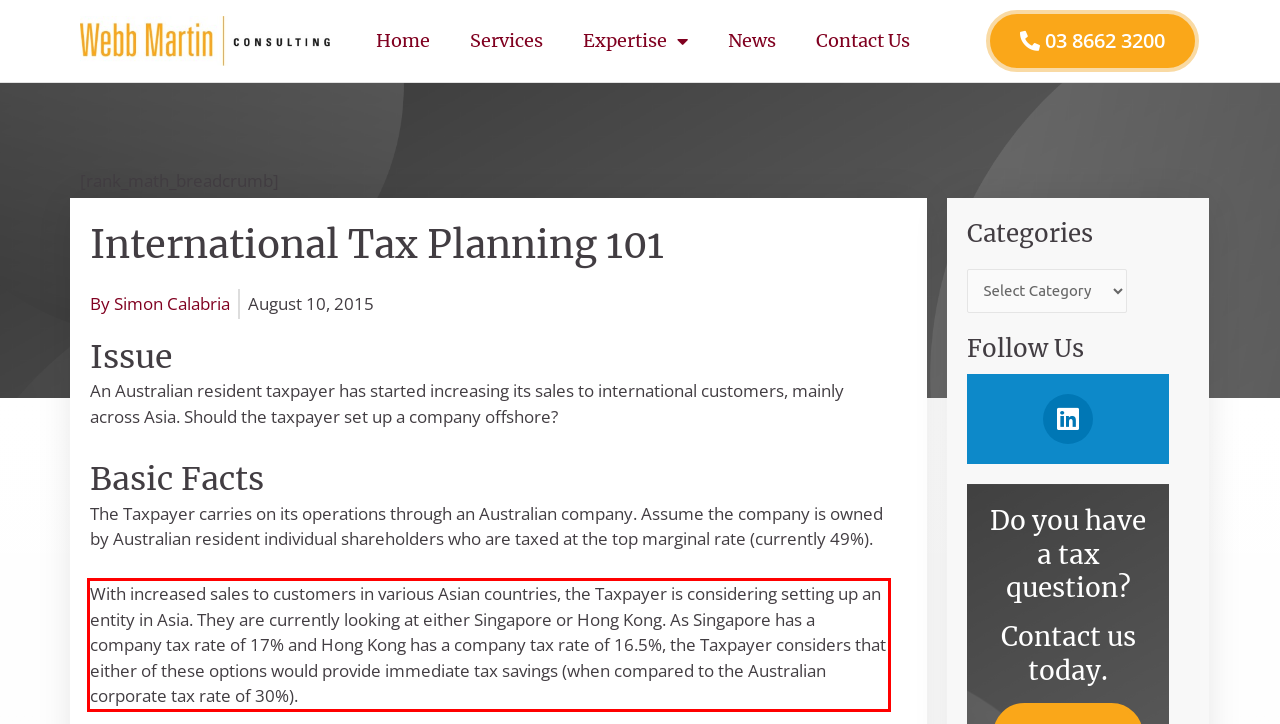You have a screenshot of a webpage with a red bounding box. Use OCR to generate the text contained within this red rectangle.

With increased sales to customers in various Asian countries, the Taxpayer is considering setting up an entity in Asia. They are currently looking at either Singapore or Hong Kong. As Singapore has a company tax rate of 17% and Hong Kong has a company tax rate of 16.5%, the Taxpayer considers that either of these options would provide immediate tax savings (when compared to the Australian corporate tax rate of 30%).